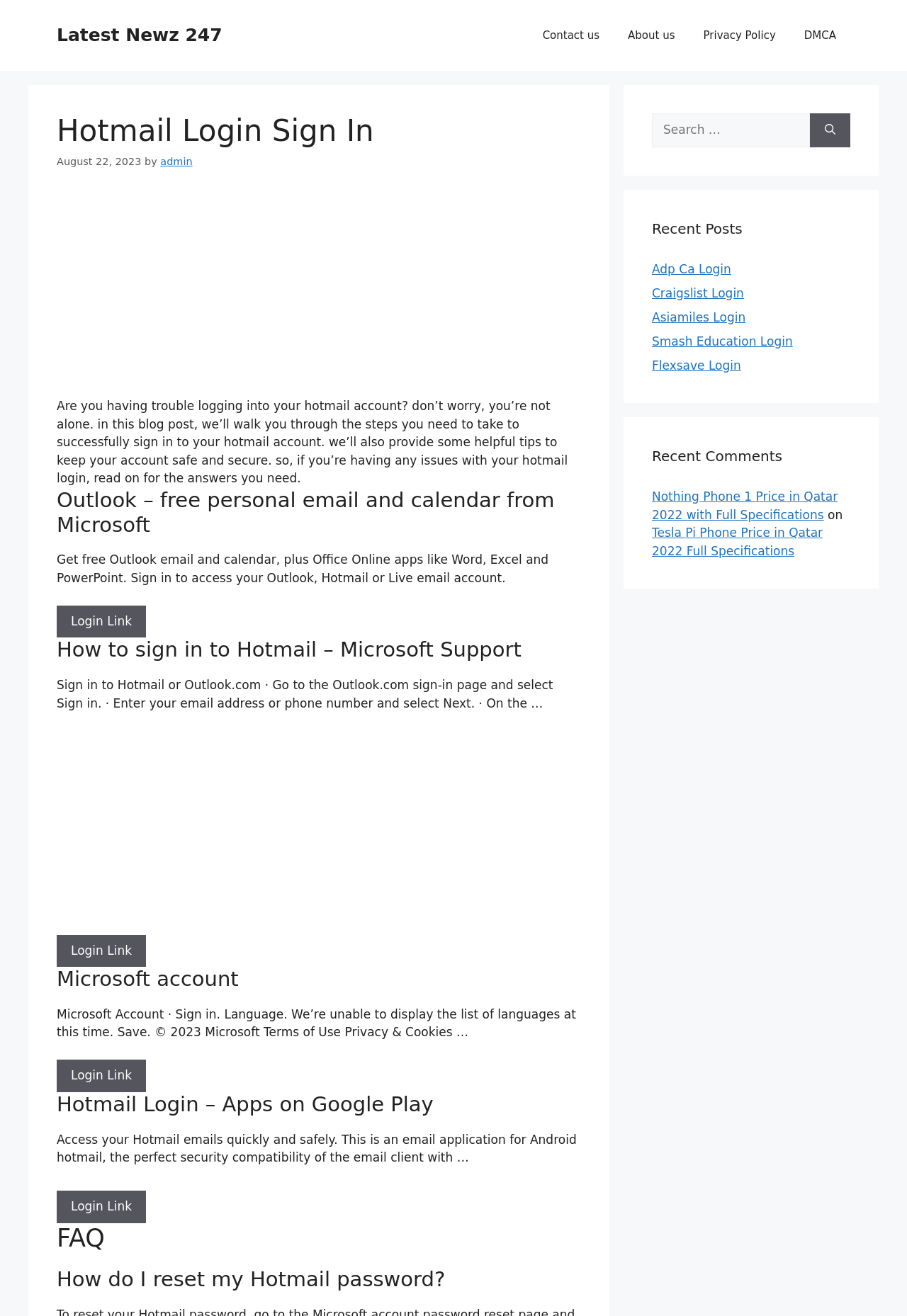What is the topic of the first article on this webpage?
Could you give a comprehensive explanation in response to this question?

The first article on the webpage is about Outlook, a free personal email and calendar service from Microsoft, providing information on how to sign in to Outlook, Hotmail, or Live email account.